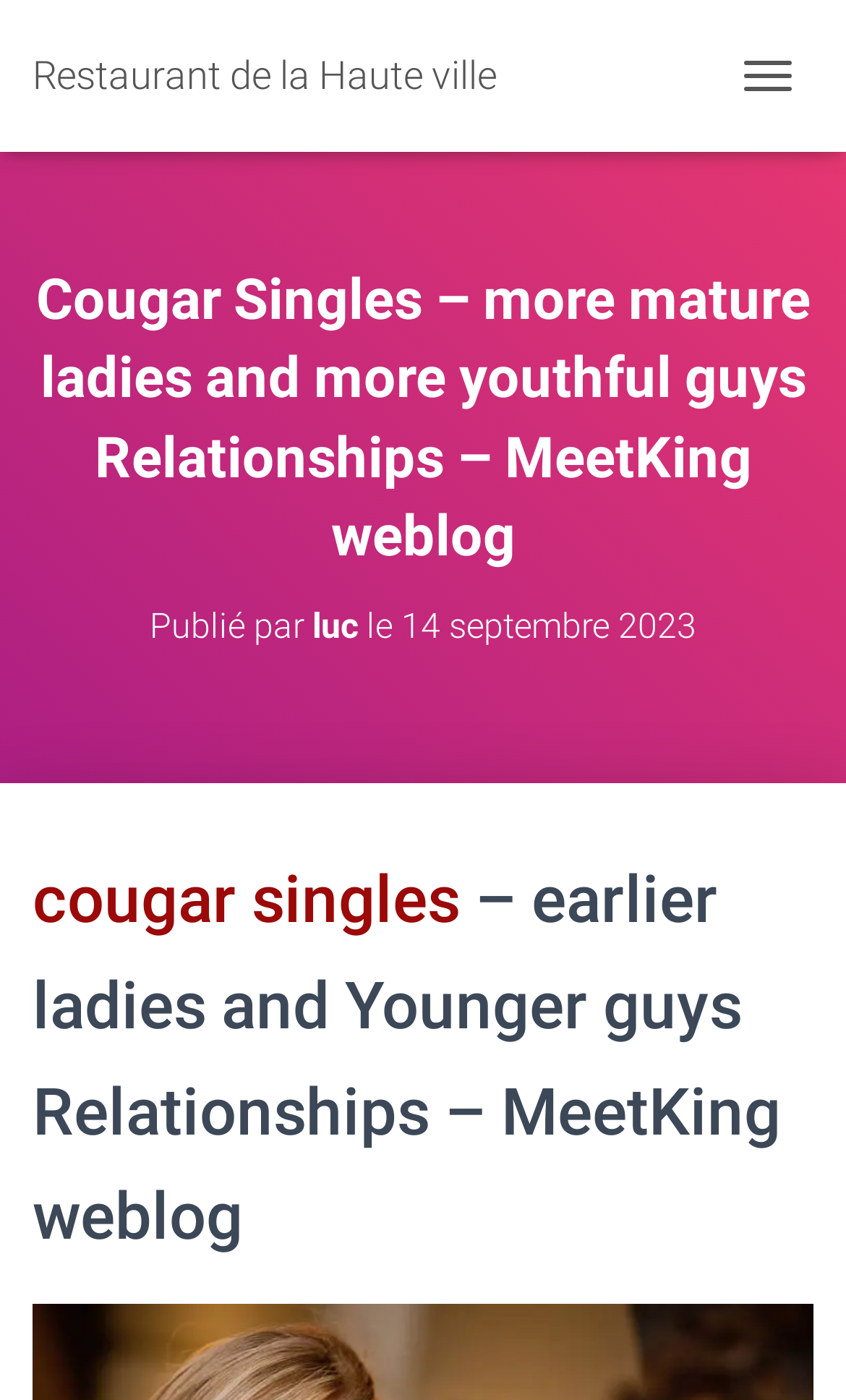Your task is to extract the text of the main heading from the webpage.

Cougar Singles – more mature ladies and more youthful guys Relationships – MeetKing weblog